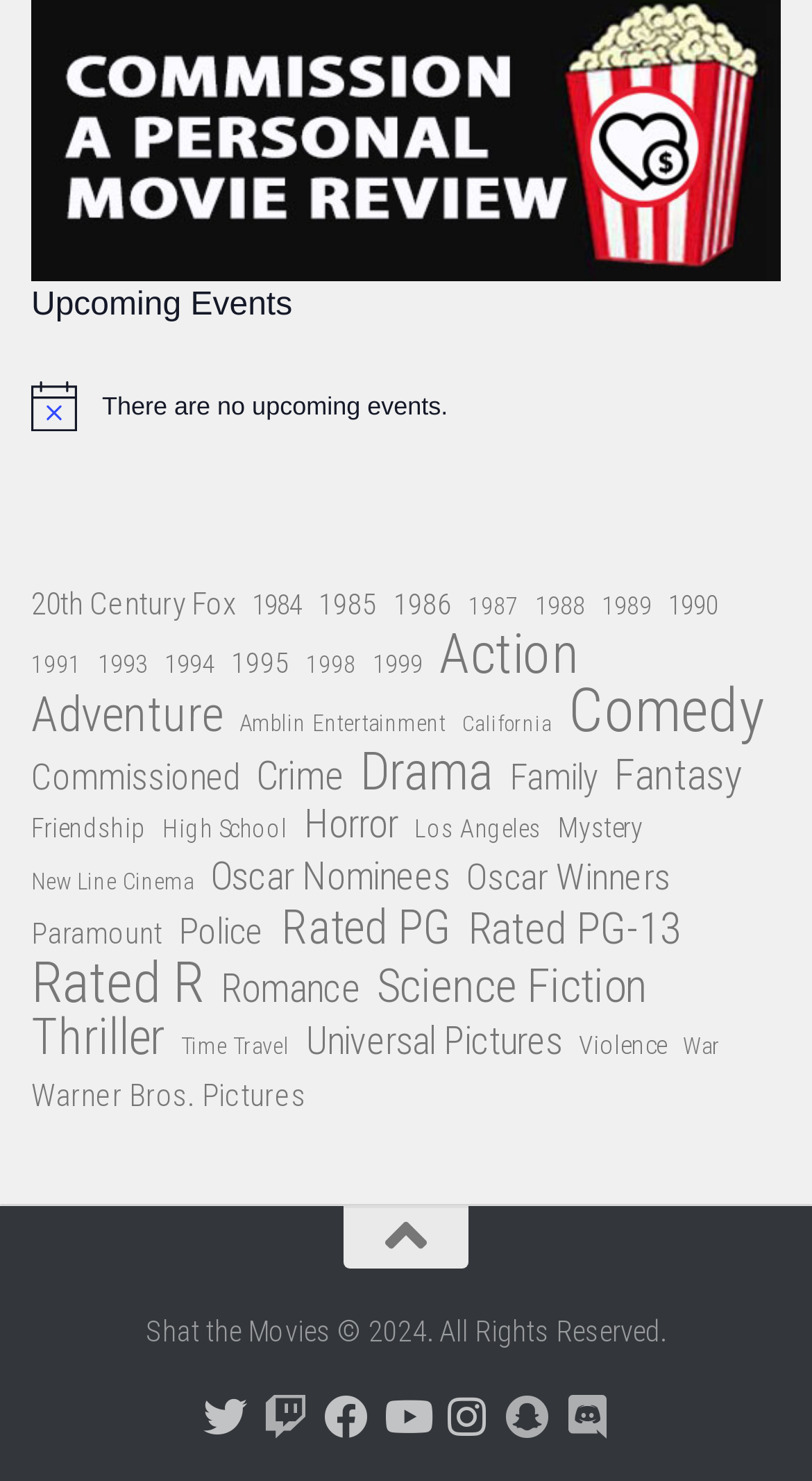Identify the bounding box of the HTML element described here: "Oscar Winners". Provide the coordinates as four float numbers between 0 and 1: [left, top, right, bottom].

[0.574, 0.576, 0.826, 0.608]